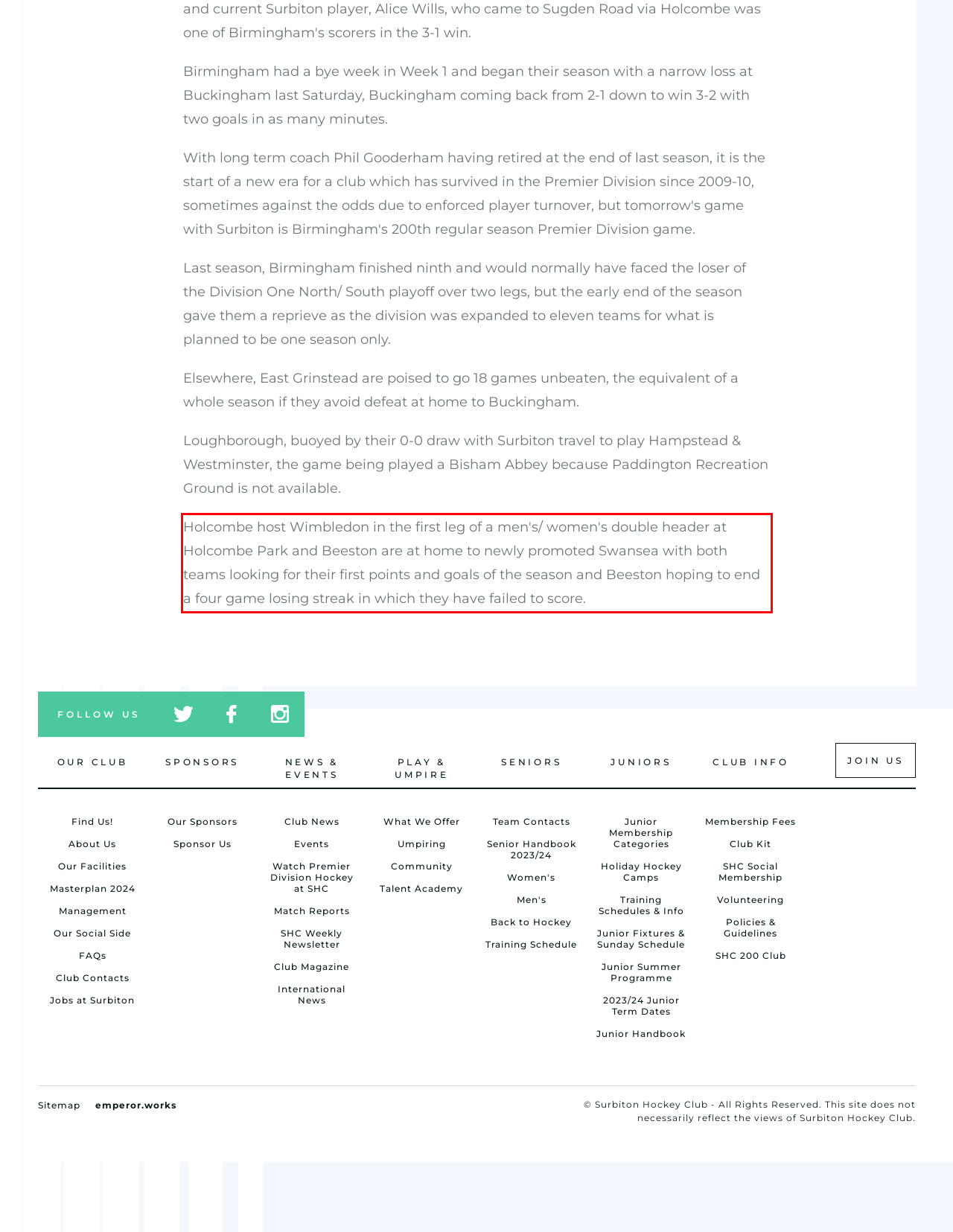From the given screenshot of a webpage, identify the red bounding box and extract the text content within it.

Holcombe host Wimbledon in the first leg of a men's/ women's double header at Holcombe Park and Beeston are at home to newly promoted Swansea with both teams looking for their first points and goals of the season and Beeston hoping to end a four game losing streak in which they have failed to score.